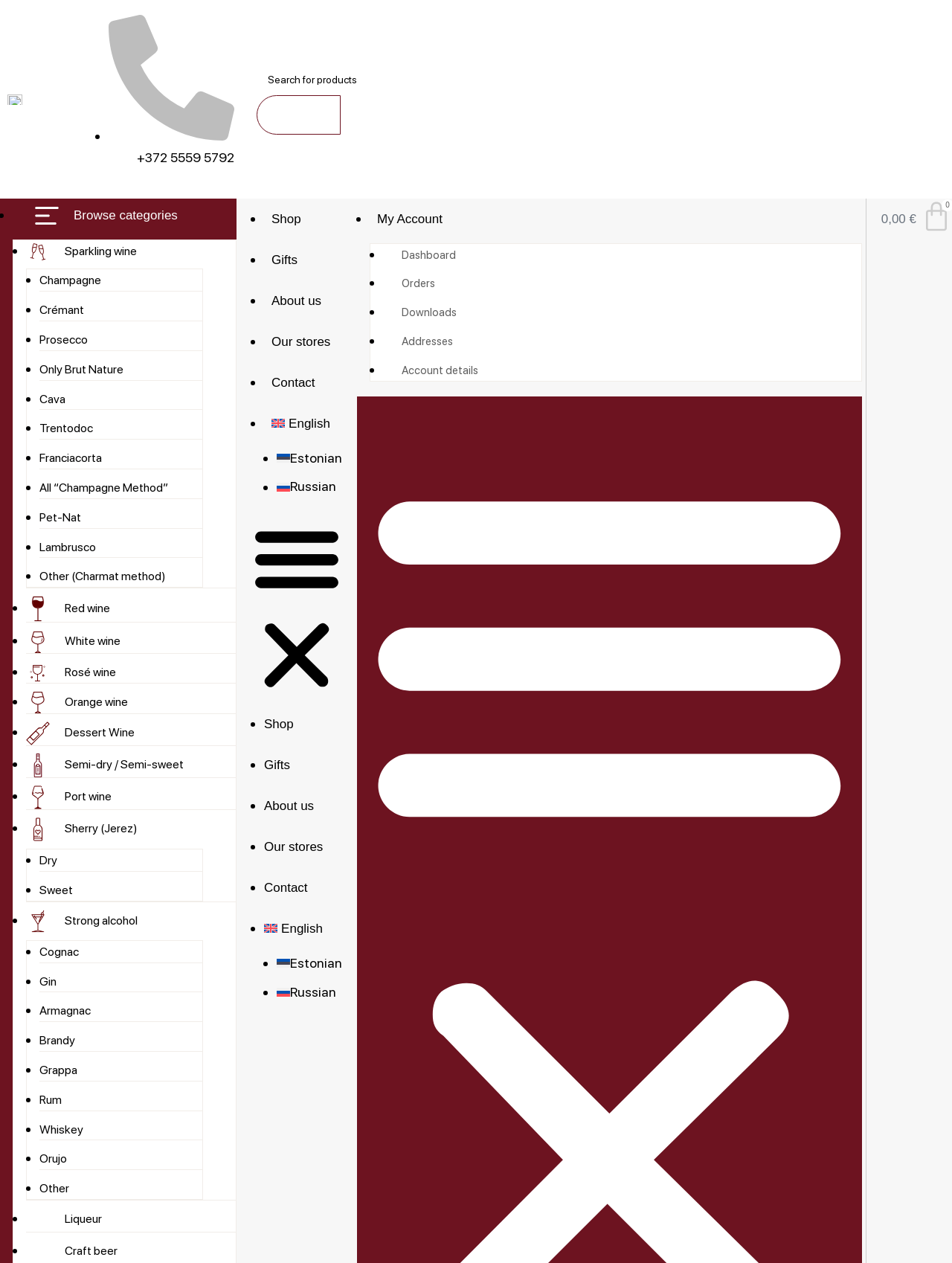Locate the bounding box coordinates of the element that needs to be clicked to carry out the instruction: "Browse Sparkling wine". The coordinates should be given as four float numbers ranging from 0 to 1, i.e., [left, top, right, bottom].

[0.027, 0.193, 0.159, 0.204]